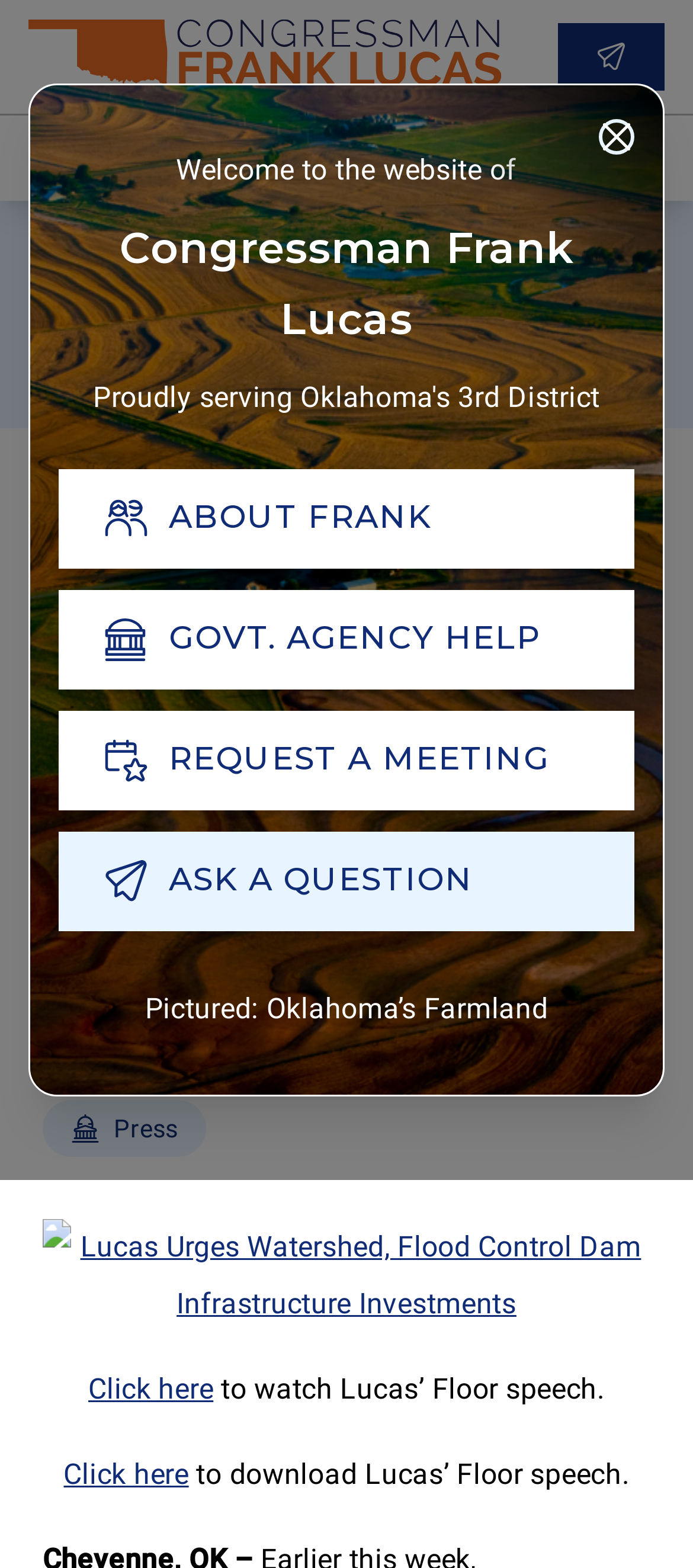Please find the bounding box for the UI element described by: "Agriculture".

[0.289, 0.314, 0.471, 0.341]